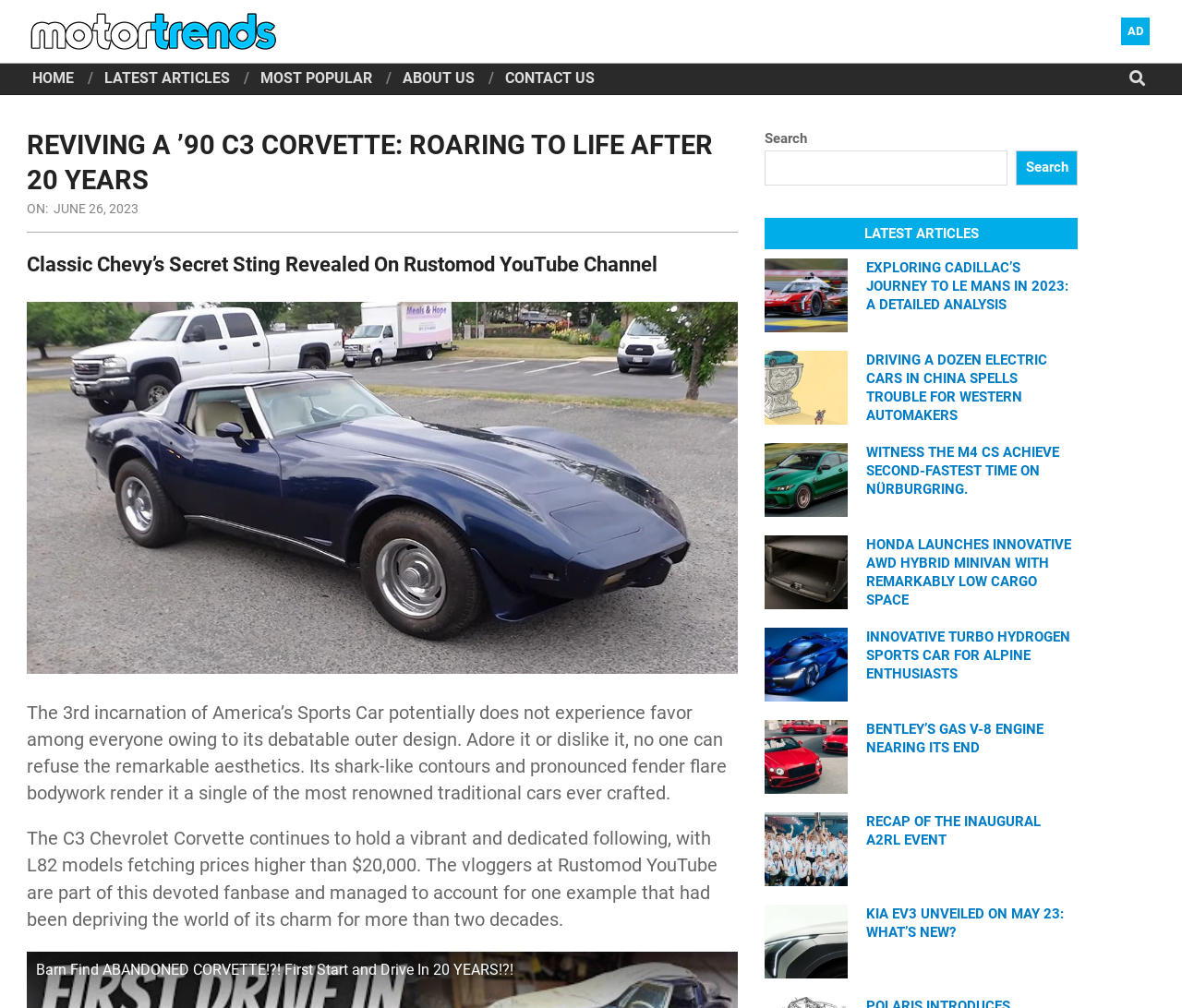Please identify the primary heading of the webpage and give its text content.

REVIVING A ’90 C3 CORVETTE: ROARING TO LIFE AFTER 20 YEARS